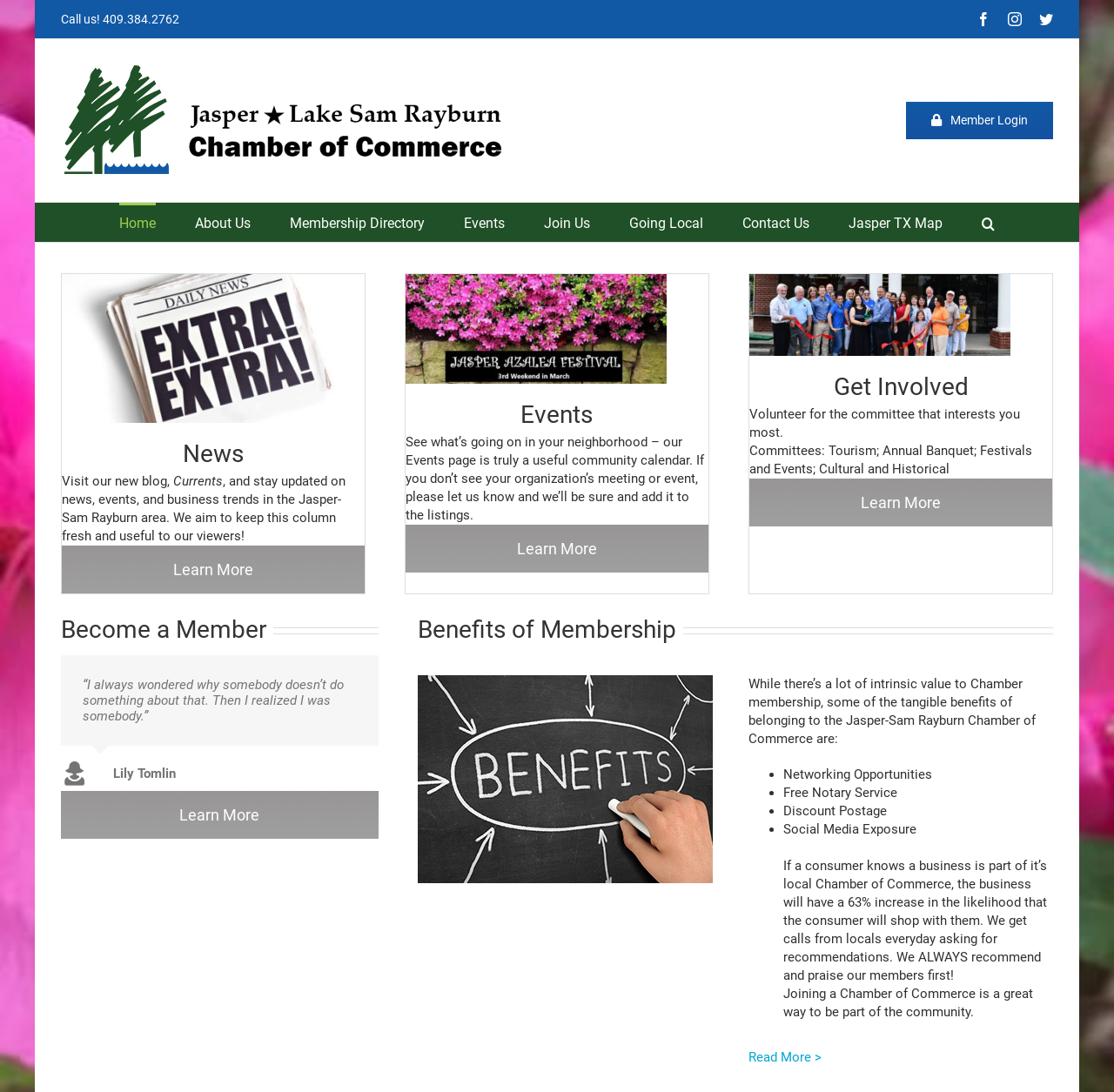Please identify the bounding box coordinates of the clickable element to fulfill the following instruction: "Log in as a member". The coordinates should be four float numbers between 0 and 1, i.e., [left, top, right, bottom].

[0.813, 0.093, 0.945, 0.127]